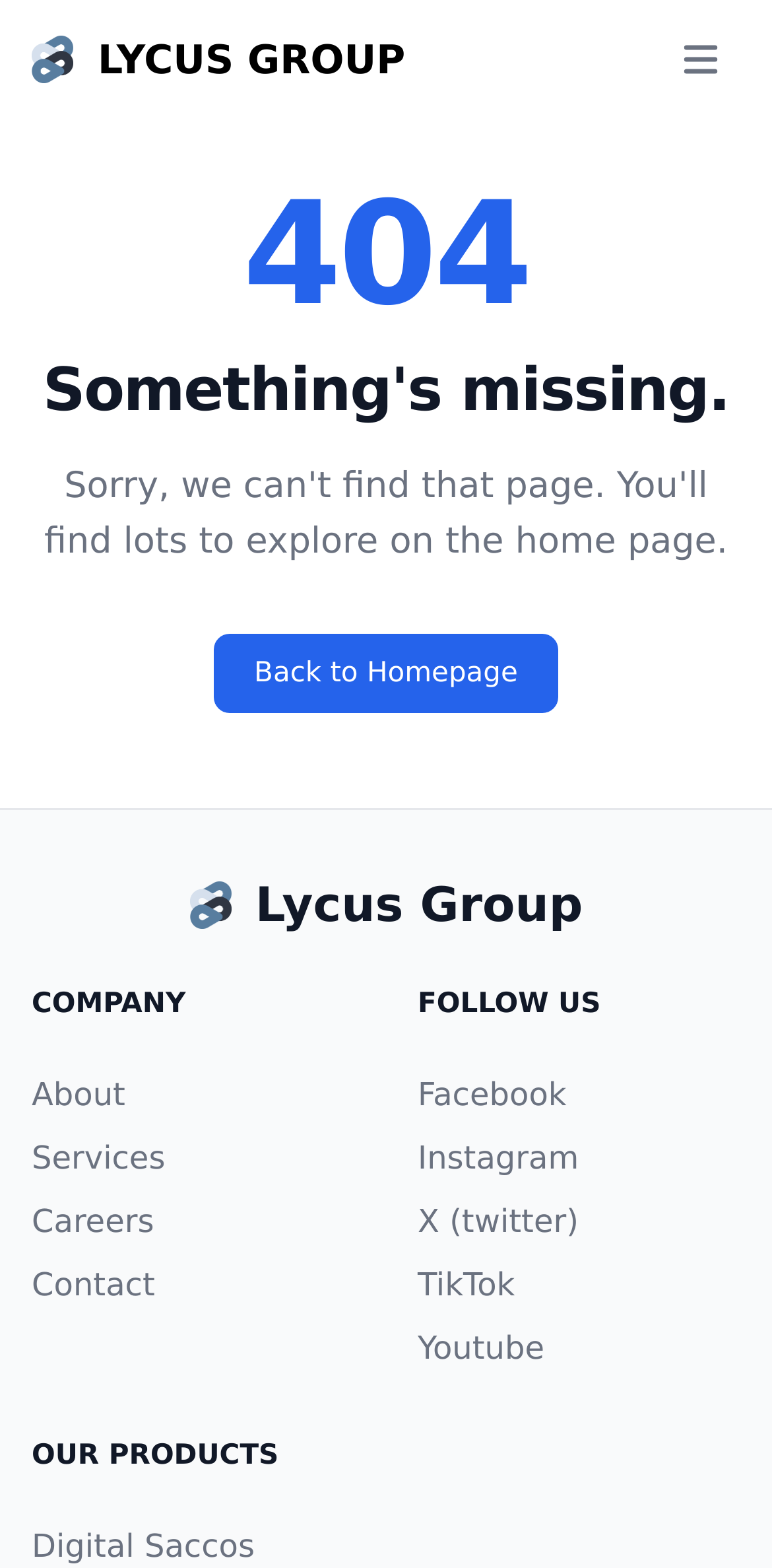Please identify the bounding box coordinates of the element on the webpage that should be clicked to follow this instruction: "Learn about the company". The bounding box coordinates should be given as four float numbers between 0 and 1, formatted as [left, top, right, bottom].

[0.041, 0.686, 0.162, 0.71]